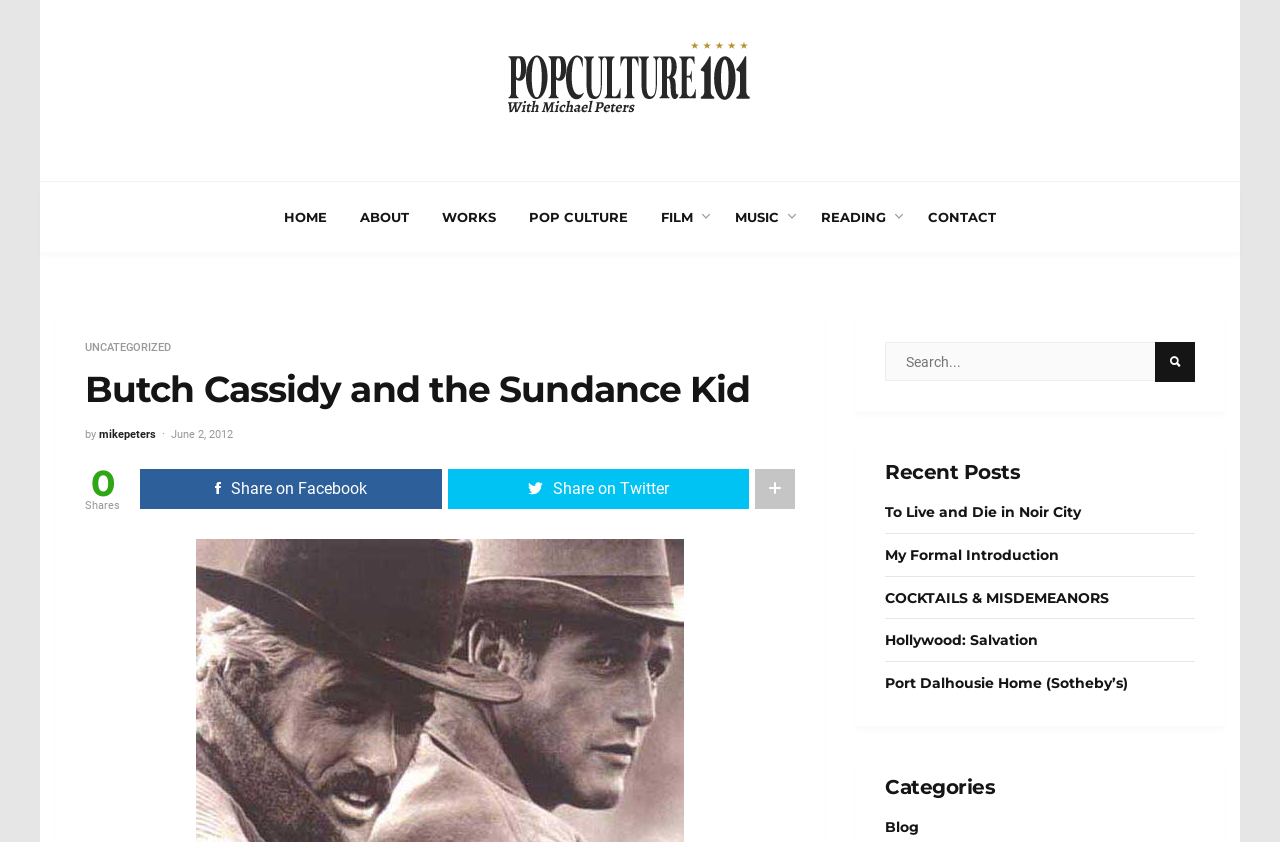Who is the author of the current post?
Provide an in-depth and detailed explanation in response to the question.

The author of the current post can be found by looking at the link element with the text 'mikepeters' which is located below the title of the post.